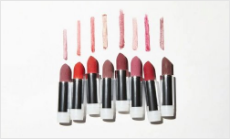Using details from the image, please answer the following question comprehensively:
What is the purpose of the swatches below the lipsticks?

The caption states that the swatches of lip colors in various shades are displayed below the lipsticks, illustrating the product's range, which suggests that the purpose of the swatches is to showcase the different shades available.